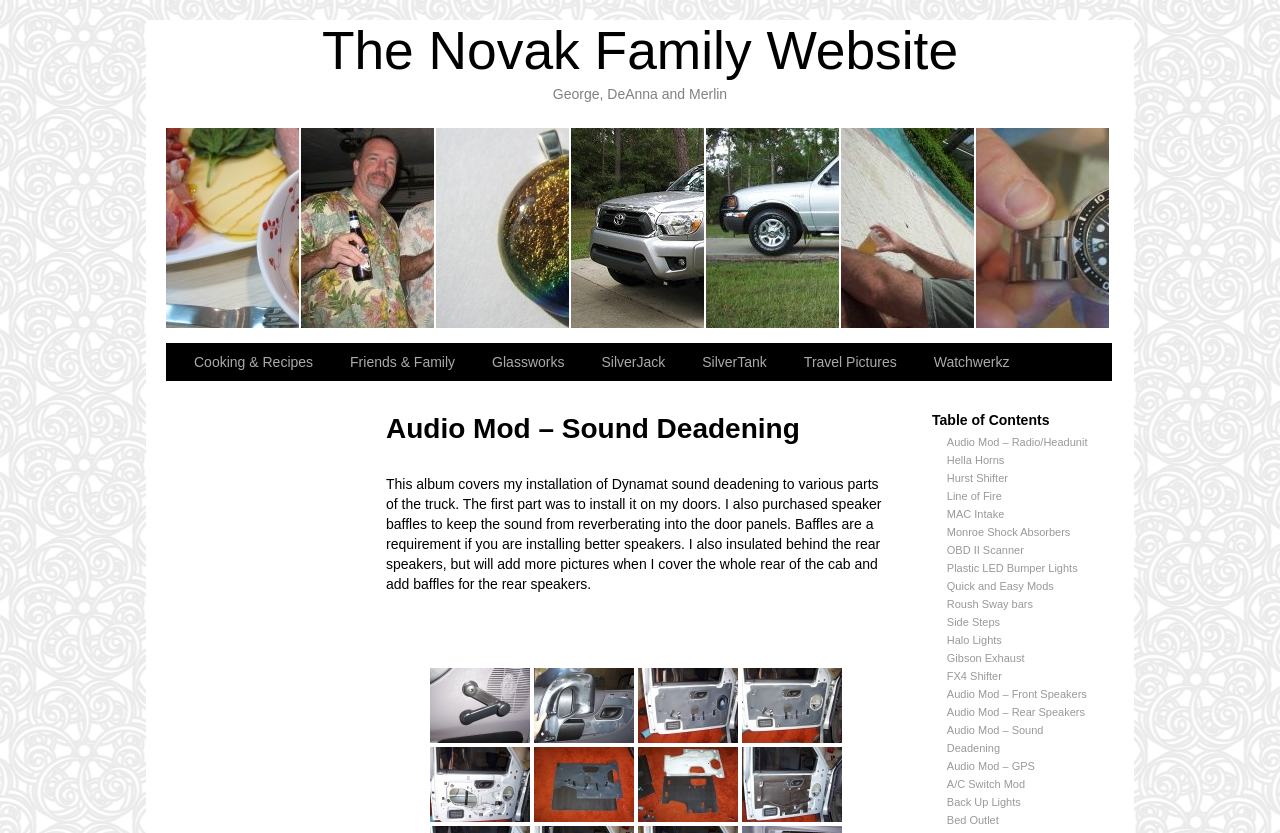Can you specify the bounding box coordinates for the region that should be clicked to fulfill this instruction: "Click on the link to view Cooking & Recipes".

[0.13, 0.154, 0.235, 0.394]